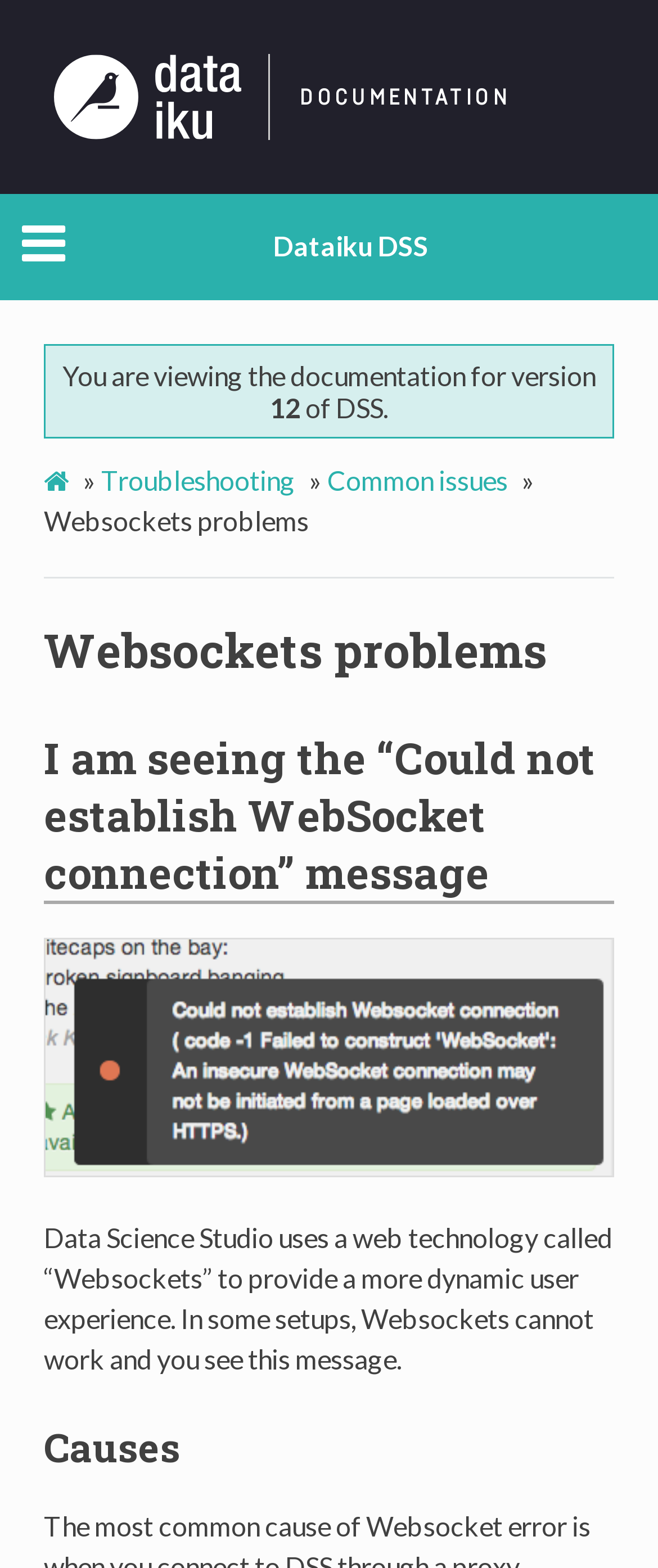Using the element description parent_node: », predict the bounding box coordinates for the UI element. Provide the coordinates in (top-left x, top-left y, bottom-right x, bottom-right y) format with values ranging from 0 to 1.

[0.066, 0.292, 0.118, 0.32]